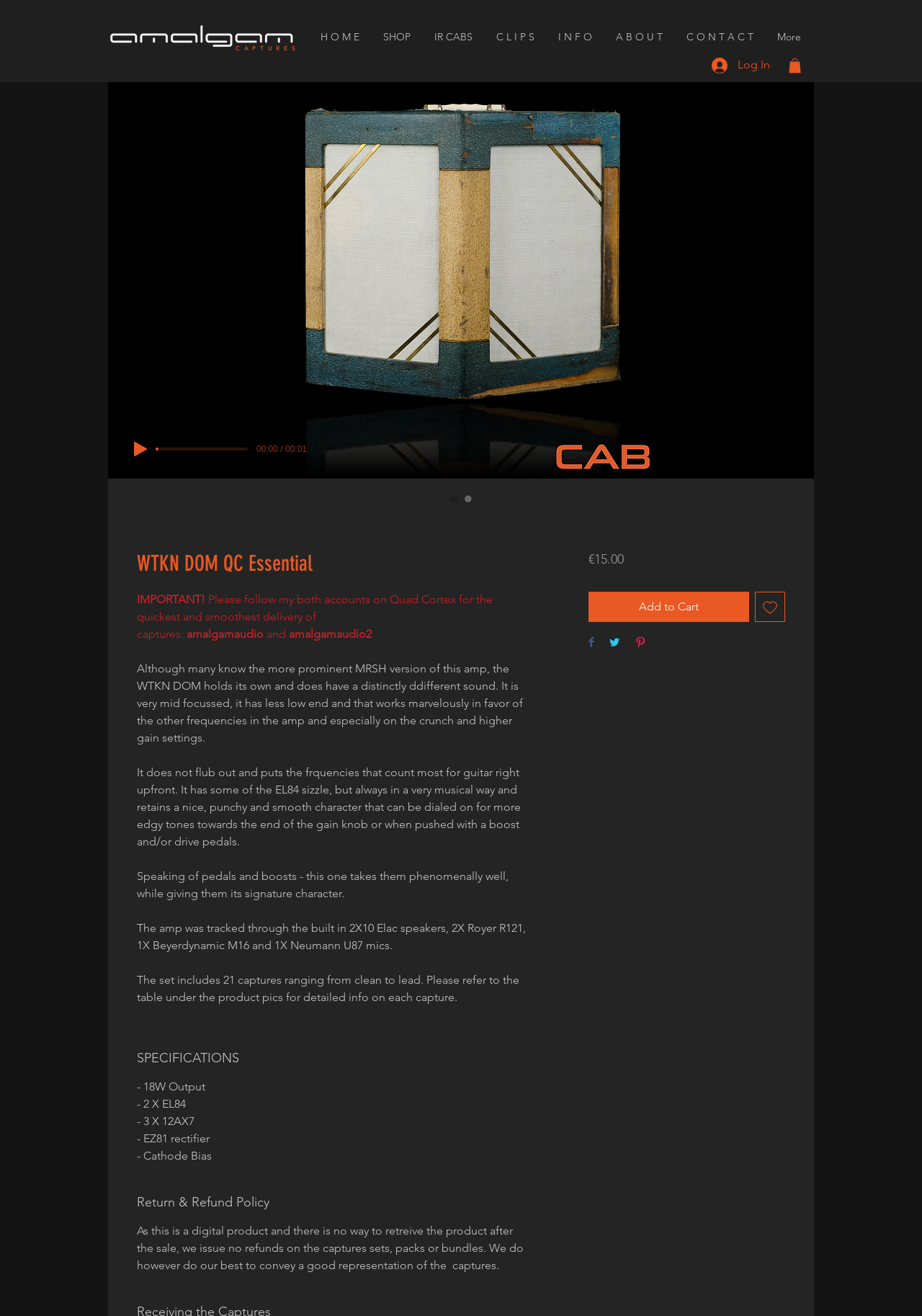Determine the bounding box coordinates for the area that should be clicked to carry out the following instruction: "Add to Cart".

[0.638, 0.45, 0.812, 0.473]